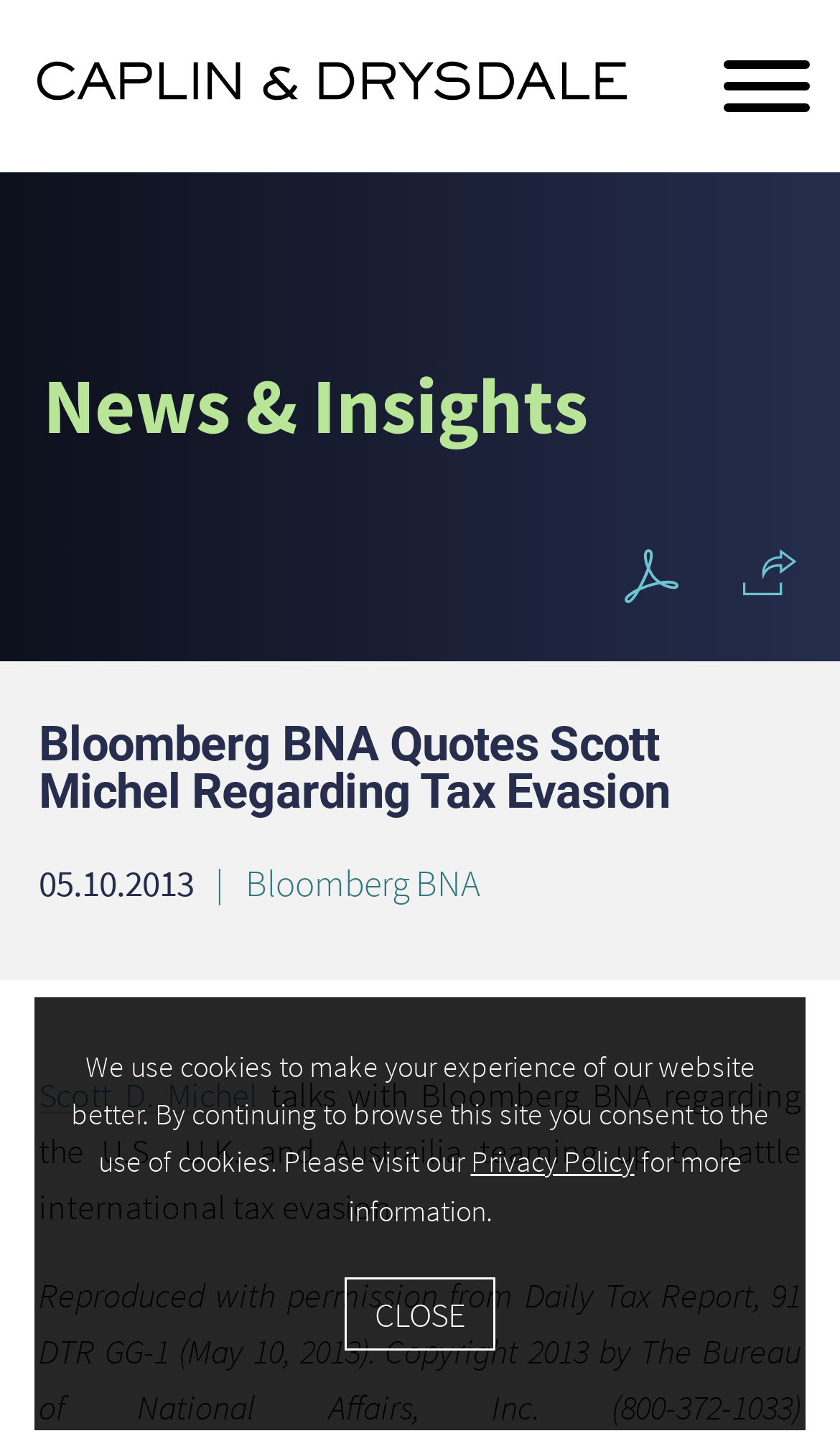Analyze the image and deliver a detailed answer to the question: What is the topic of the news article?

The topic of the news article can be inferred from the heading 'Bloomberg BNA Quotes Scott Michel Regarding Tax Evasion' and the subsequent text, which discusses the U.S., U.K., and Australia teaming up to battle international tax evasion.